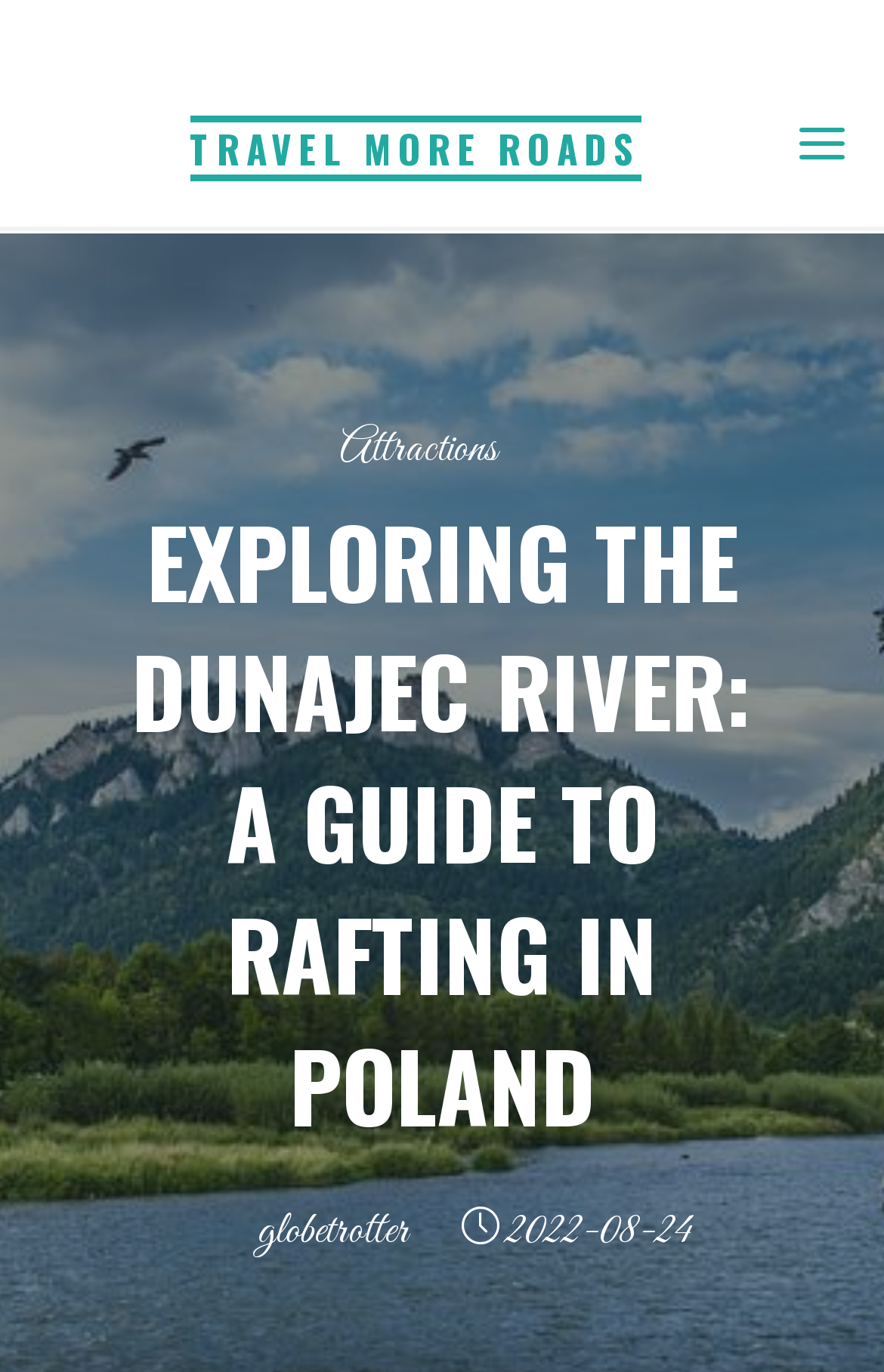Determine the main text heading of the webpage and provide its content.

EXPLORING THE DUNAJEC RIVER: A GUIDE TO RAFTING IN POLAND